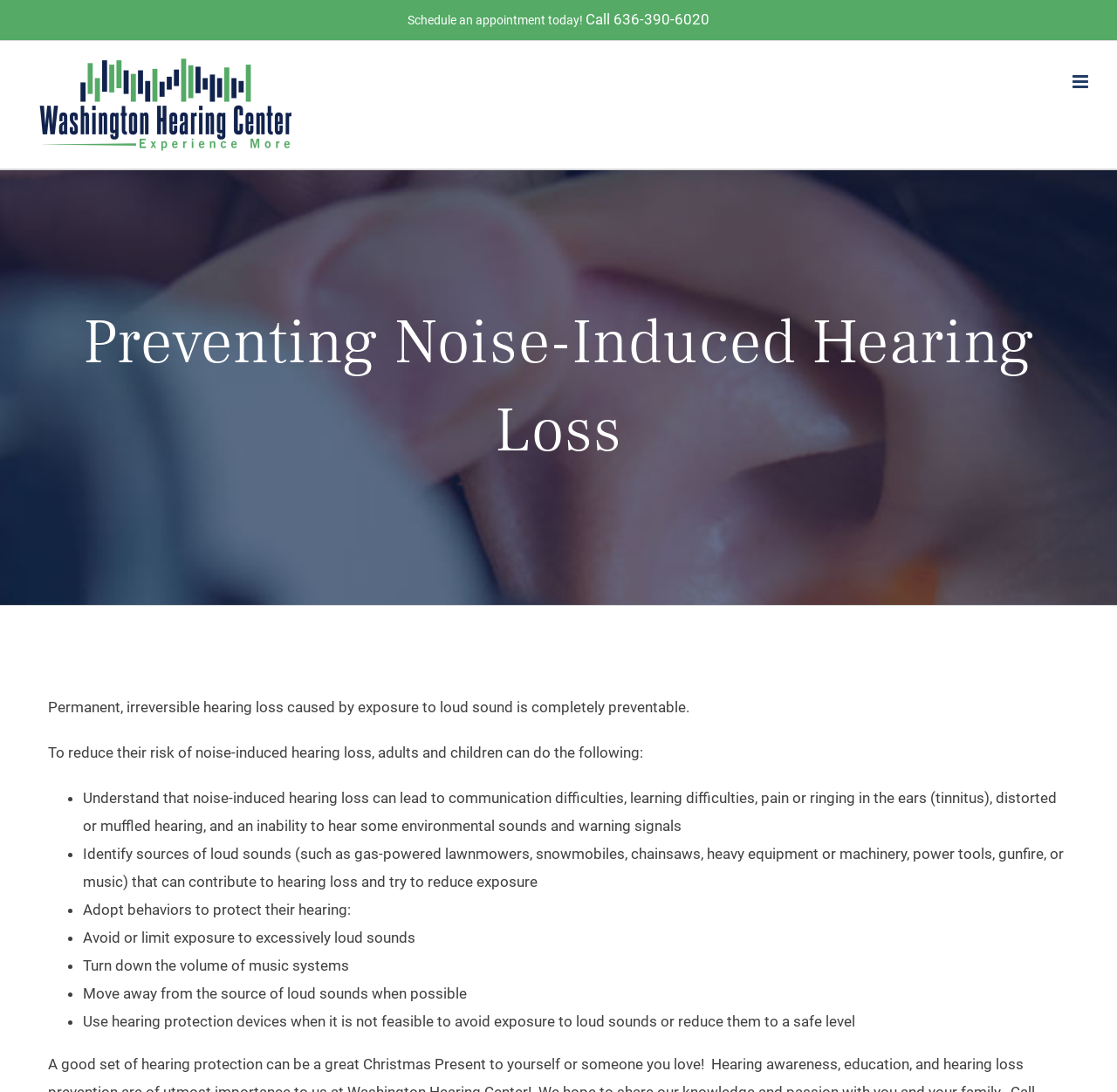Please find the top heading of the webpage and generate its text.

Preventing Noise-Induced Hearing Loss